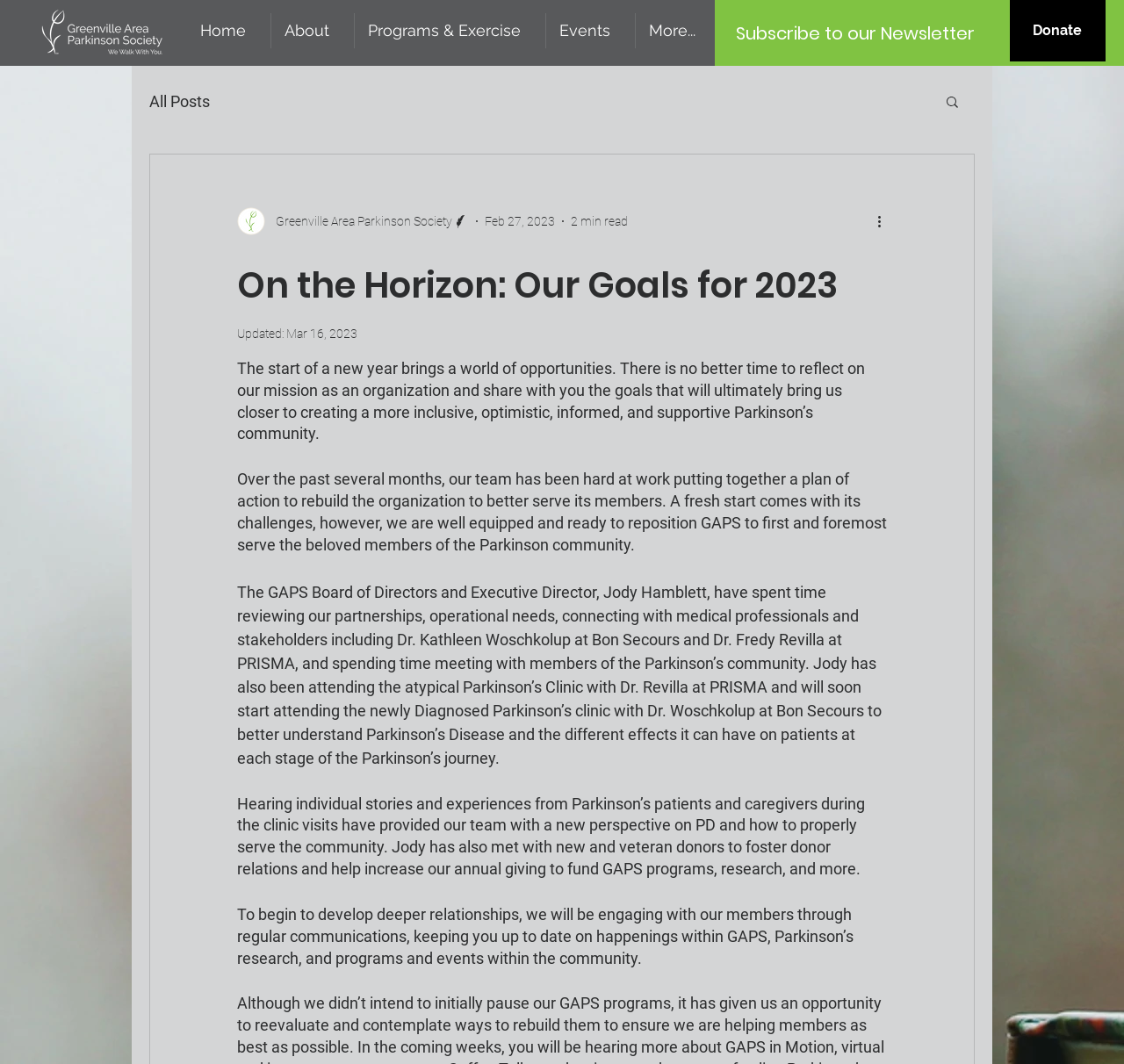Locate the bounding box coordinates of the clickable area needed to fulfill the instruction: "Donate to the organization".

[0.898, 0.0, 0.983, 0.058]